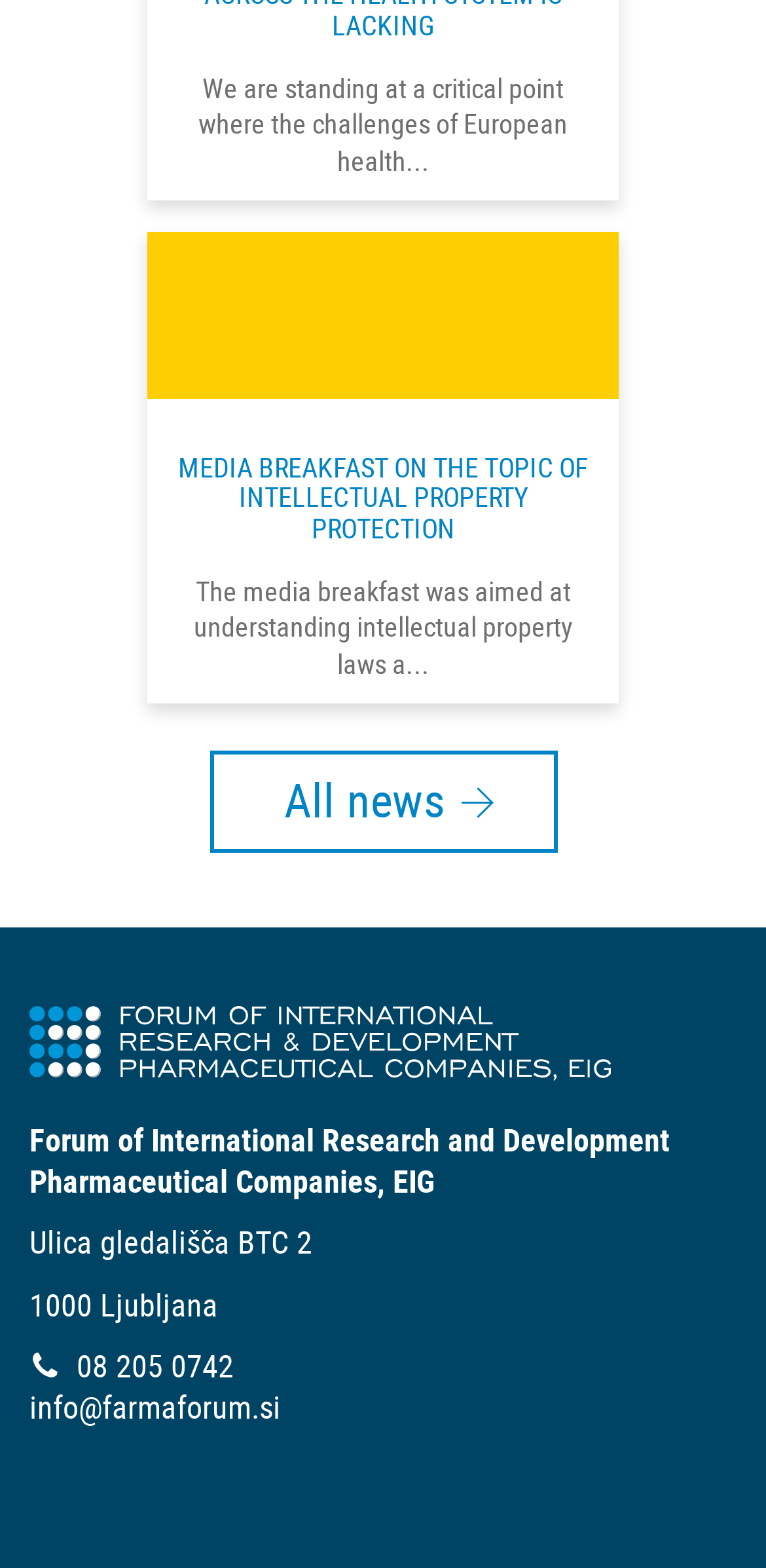Provide a one-word or one-phrase answer to the question:
What is the topic of the media breakfast?

Intellectual Property Protection